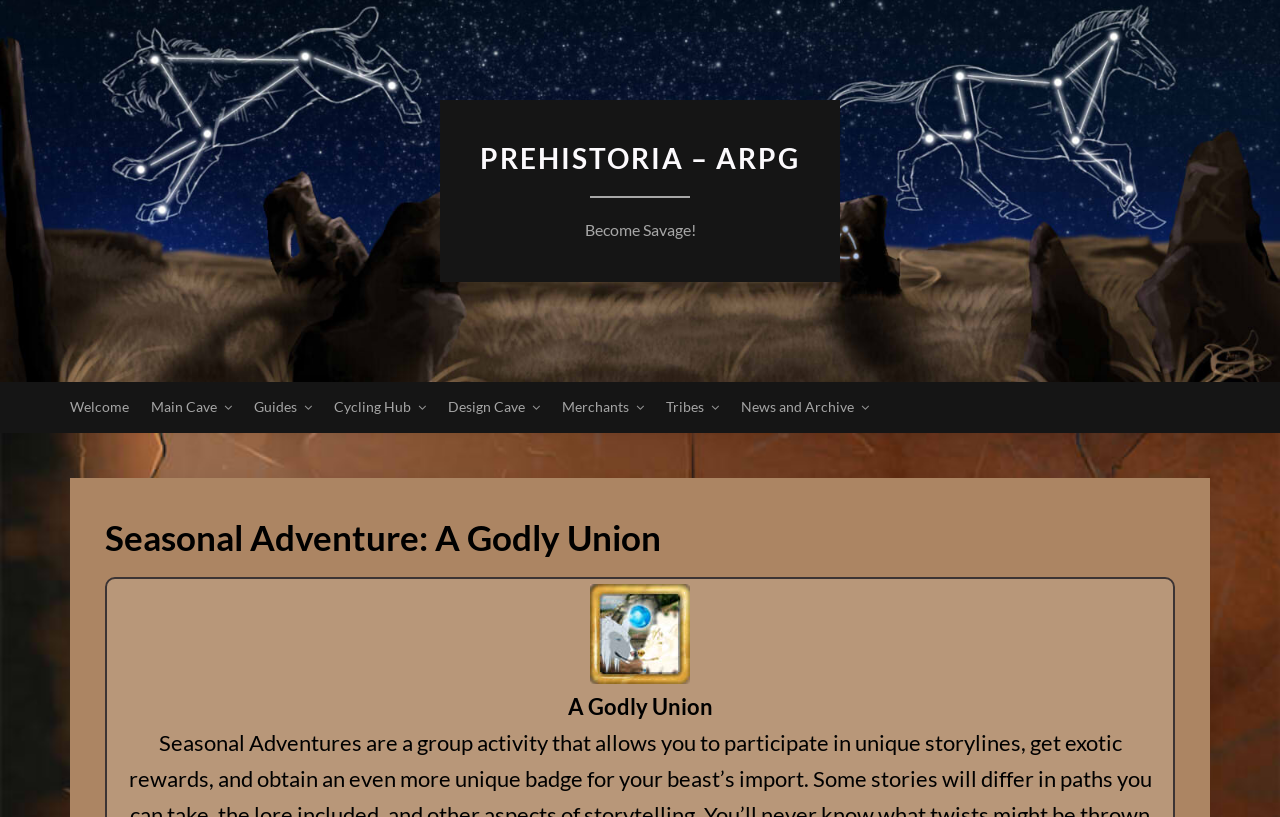Generate a comprehensive description of the contents of the webpage.

The webpage is about Seasonal Adventure: A Godly Union, an ARPG game set in Prehistoria. At the top, there is a prominent link "PREHISTORIA – ARPG Become Savage!" that takes center stage. Below this, there is a navigation menu with 7 links: "Welcome", "Main Cave", "Guides", "Cycling Hub", "Design Cave", "Merchants", and "Tribes", all aligned horizontally and evenly spaced. 

Further down, there is a header section with a heading that repeats the title "Seasonal Adventure: A Godly Union". To the right of this header, there is an image related to the game's milestone, "MilestoneSeasonalAdventureGodlyUnion". Finally, at the bottom, there is another link "News and Archive" that completes the webpage's content.